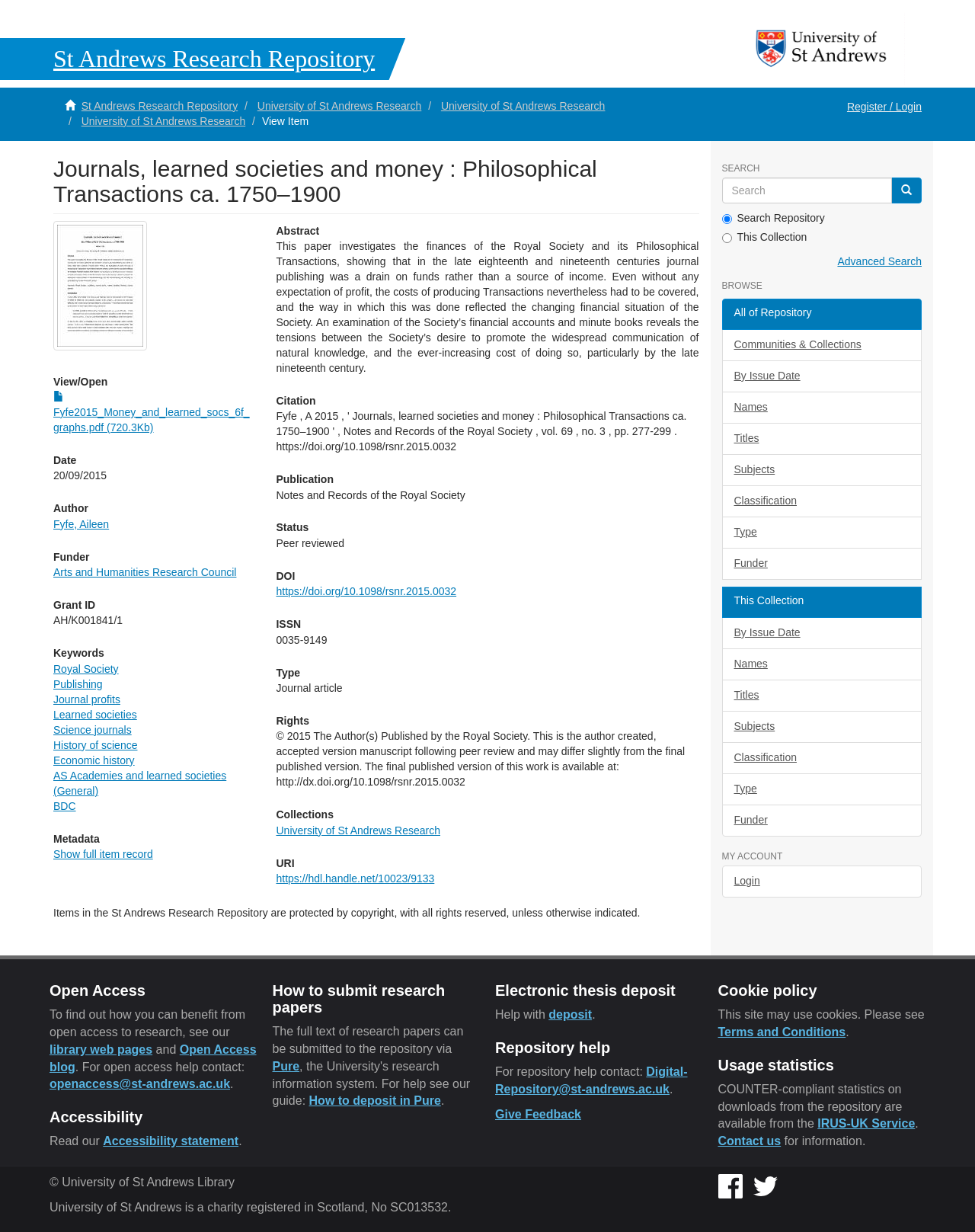Please find and provide the title of the webpage.

St Andrews Research Repository